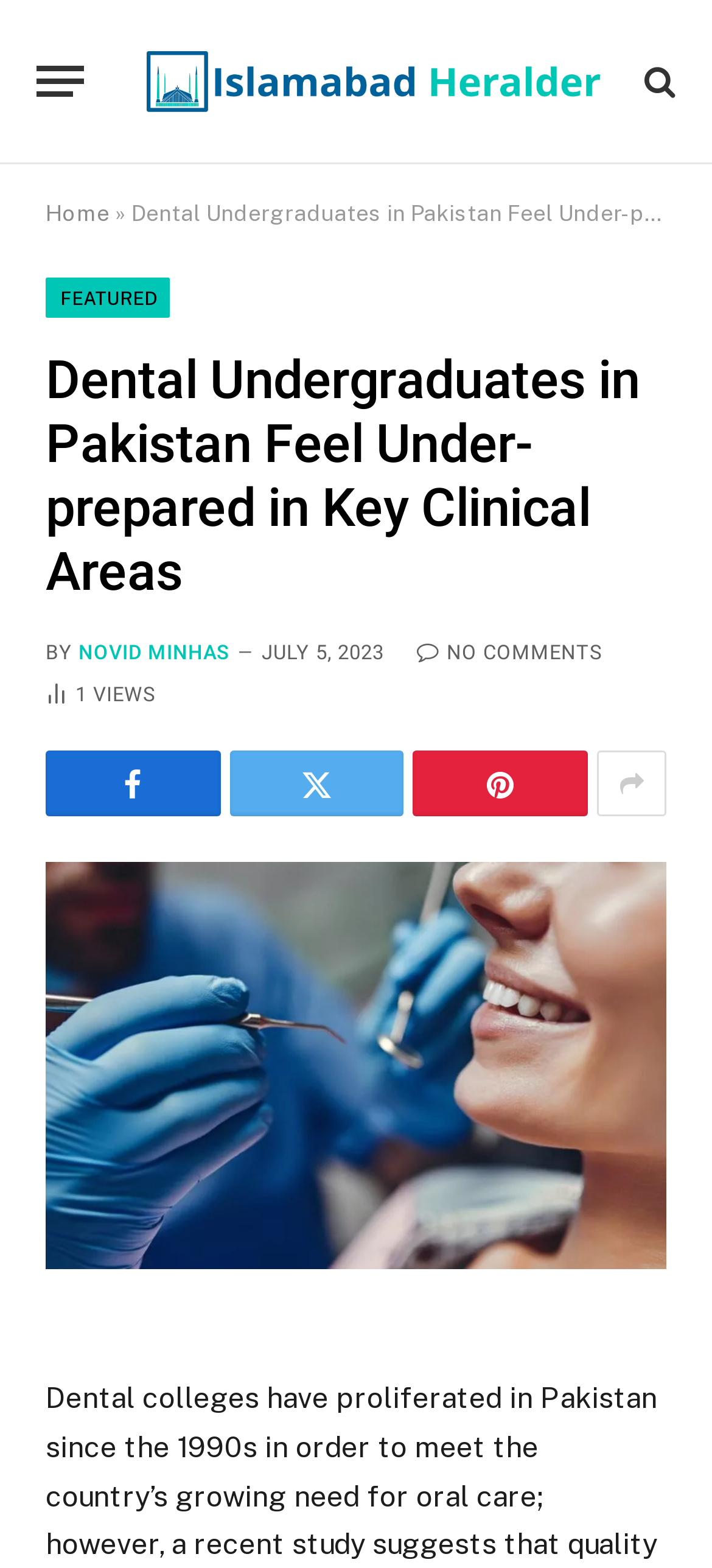Can you extract the primary headline text from the webpage?

Dental Undergraduates in Pakistan Feel Under-prepared in Key Clinical Areas